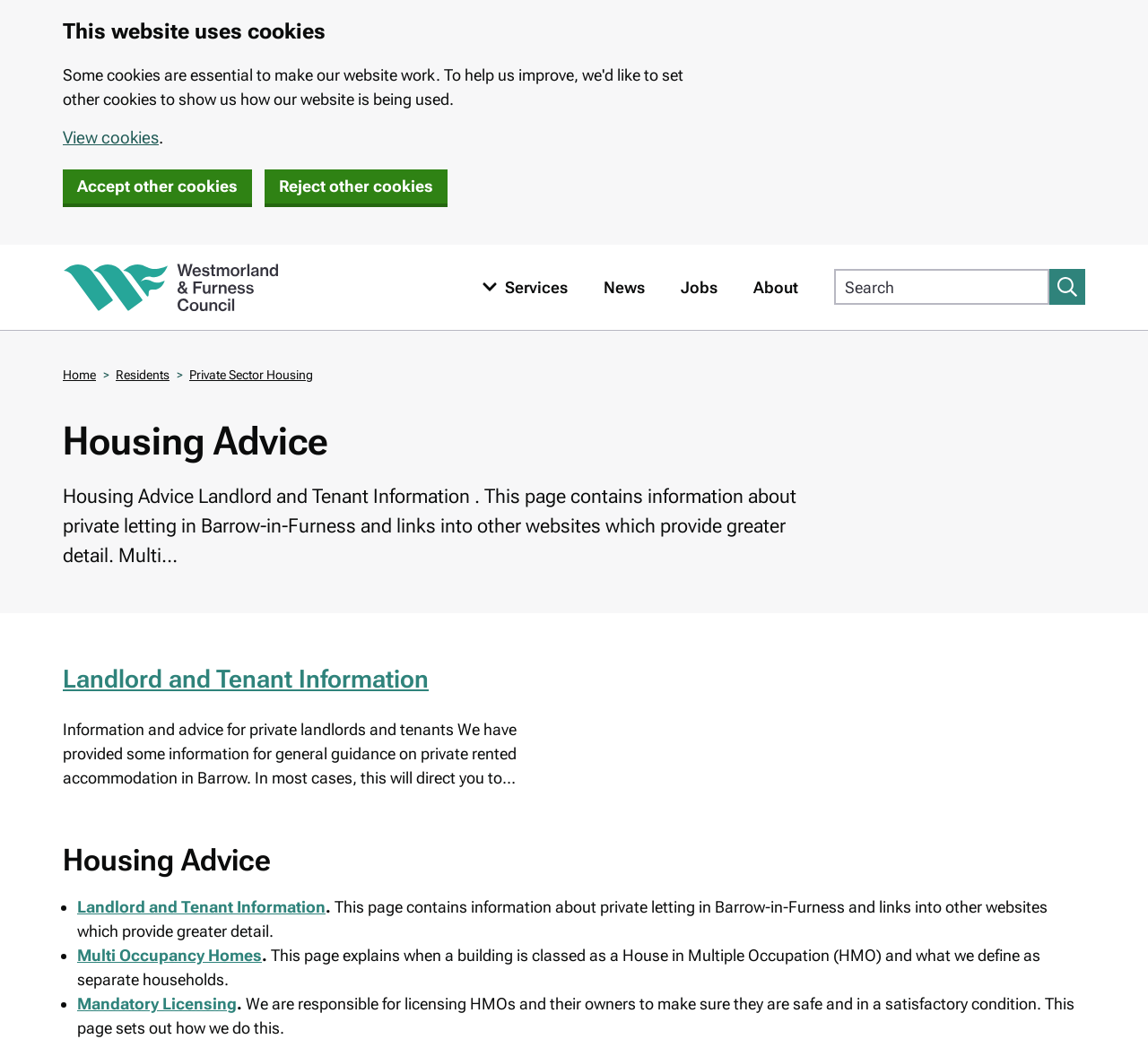What type of accommodation is discussed on this webpage?
Kindly offer a comprehensive and detailed response to the question.

The webpage mentions 'private letting in Barrow-in-Furness' and provides information and advice for private landlords and tenants, indicating that the type of accommodation being discussed is private rented.